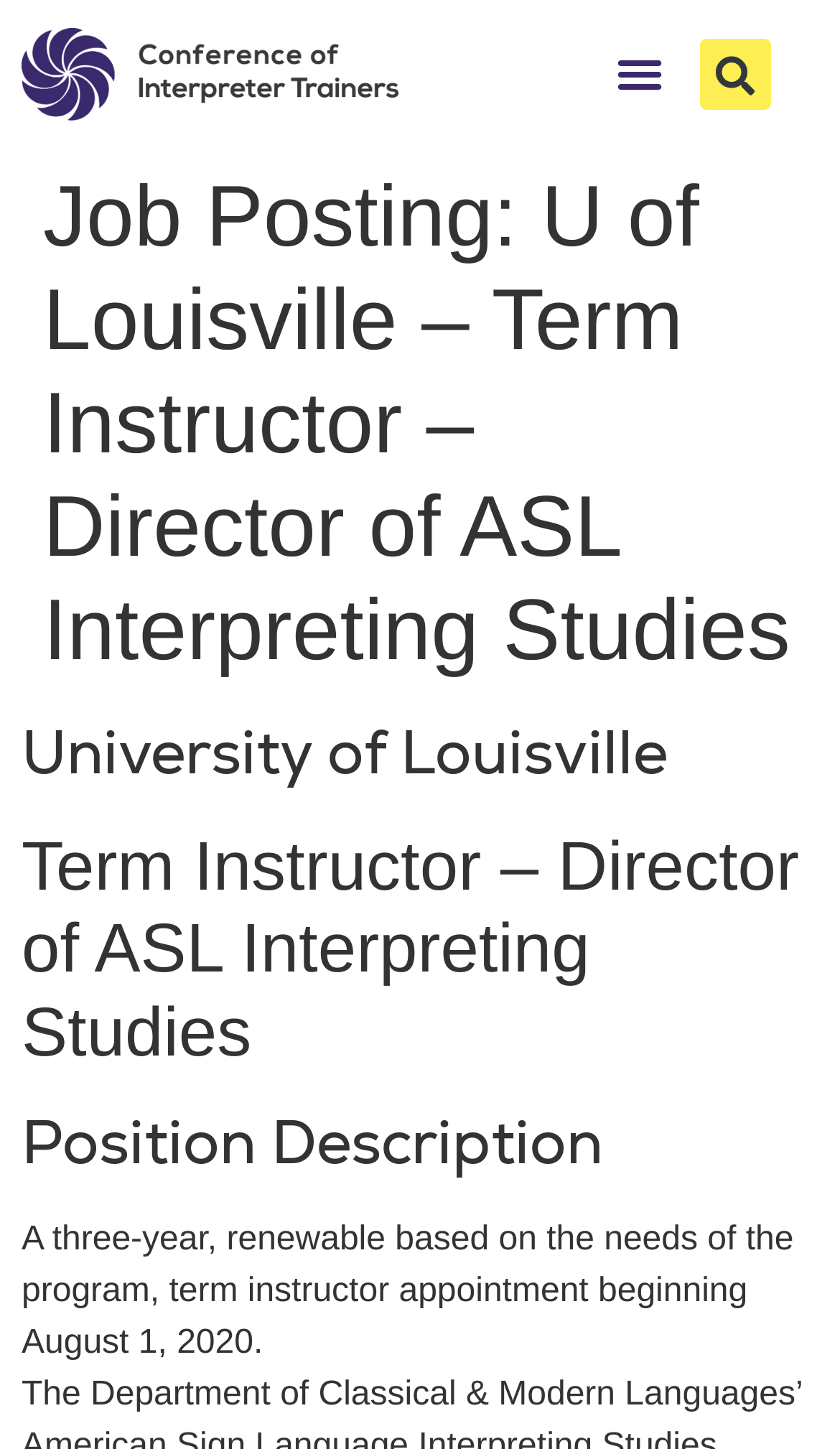What is the purpose of the 'Search' button?
Provide a thorough and detailed answer to the question.

I found the 'Search' button on the webpage, and based on its common functionality, I assume it is used to search for something, possibly job postings or other content on the website.